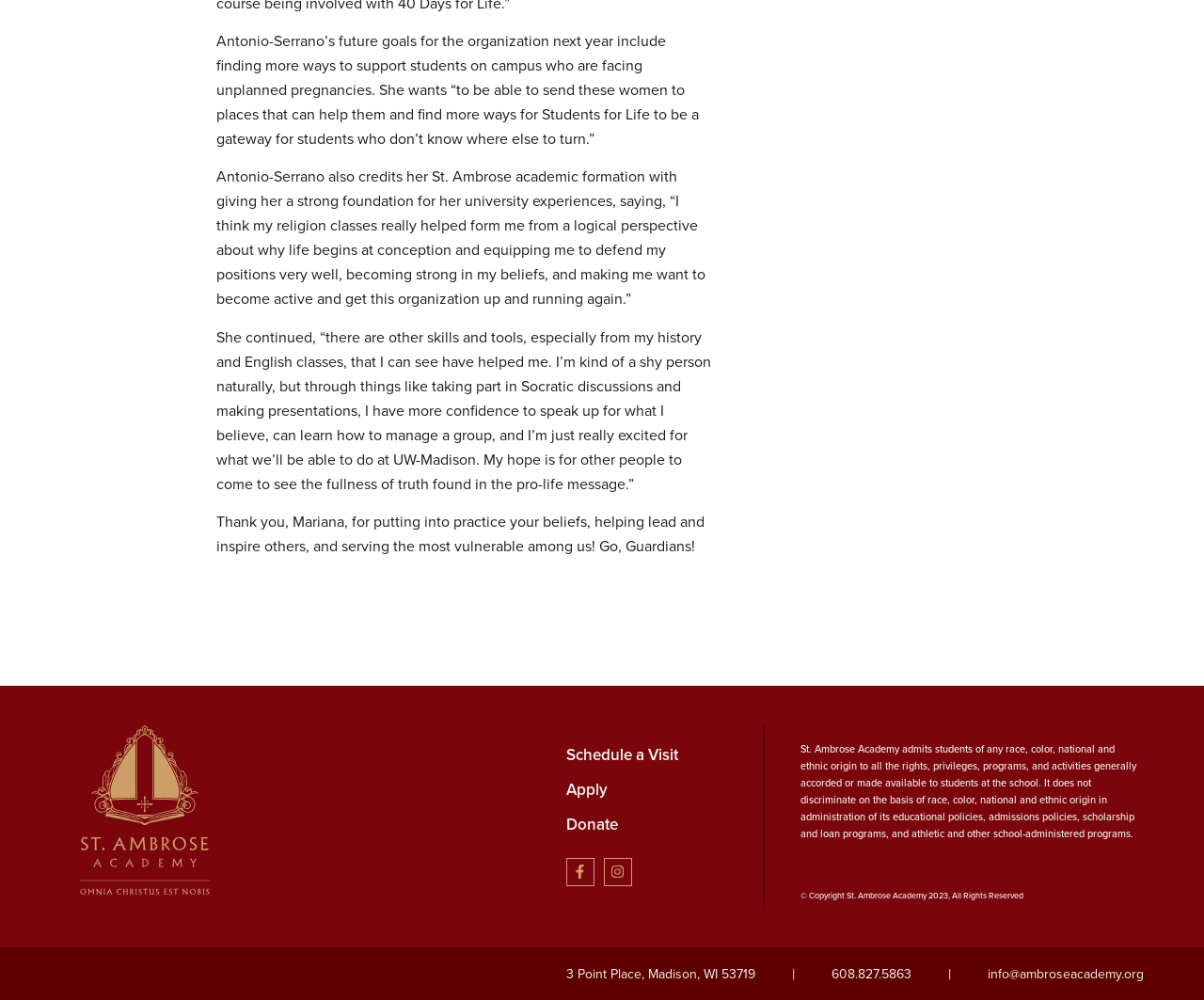What is the address of St. Ambrose Academy?
Refer to the image and respond with a one-word or short-phrase answer.

3 Point Place, Madison, WI 53719